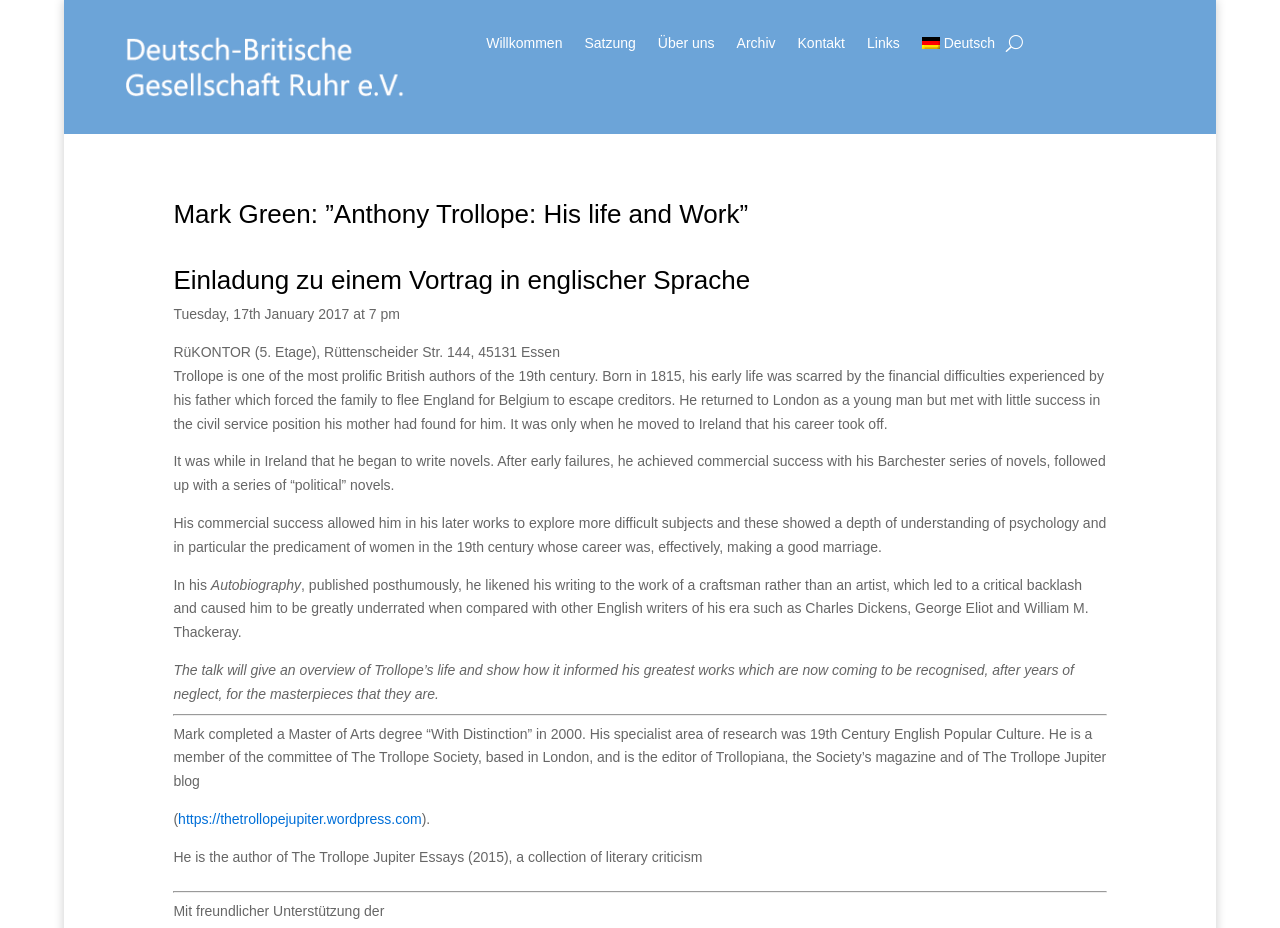Please mark the bounding box coordinates of the area that should be clicked to carry out the instruction: "Click the 'Kontakt' link".

[0.623, 0.039, 0.66, 0.063]